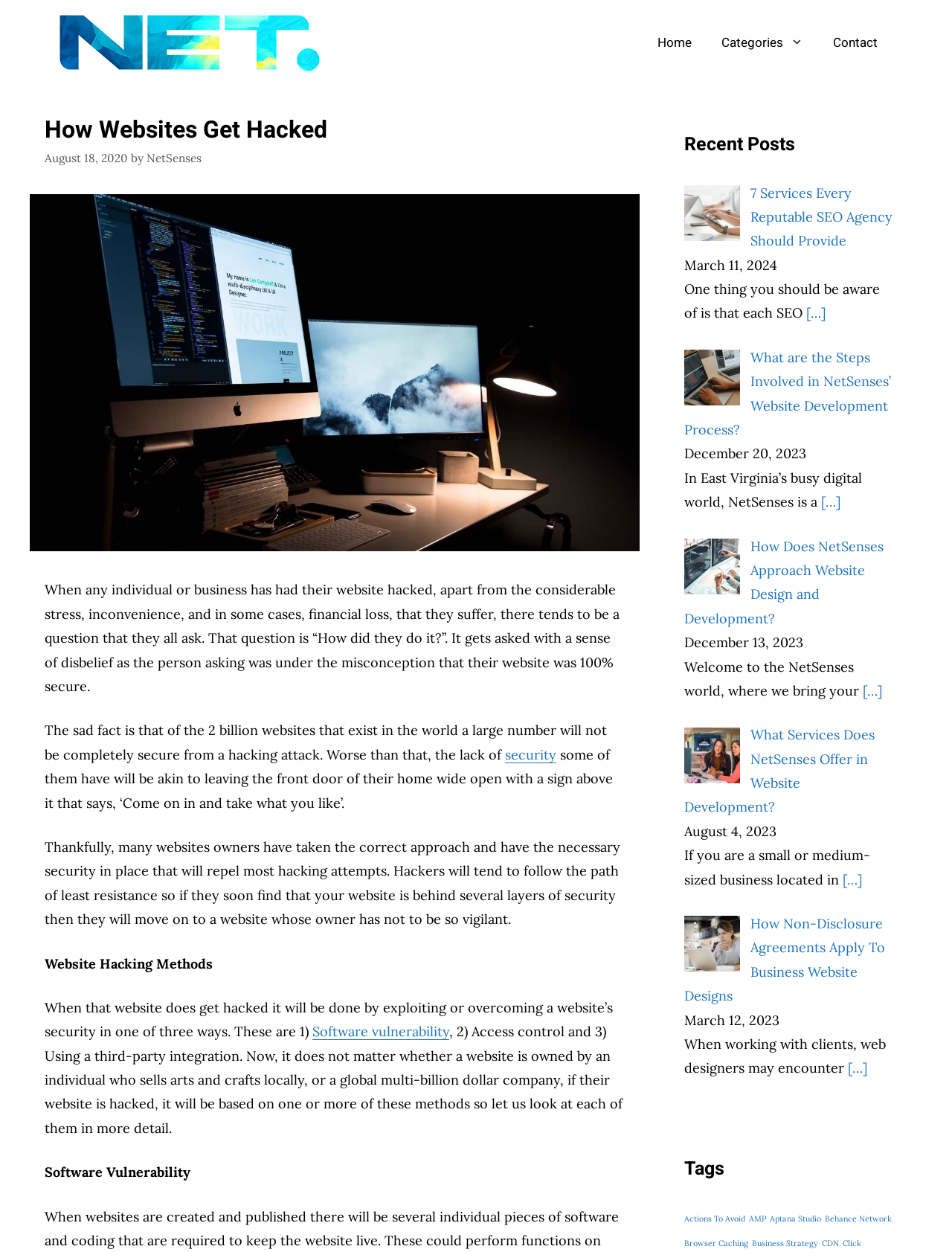Locate the bounding box coordinates of the area that needs to be clicked to fulfill the following instruction: "Click on the 'Contact' link". The coordinates should be in the format of four float numbers between 0 and 1, namely [left, top, right, bottom].

[0.859, 0.017, 0.938, 0.052]